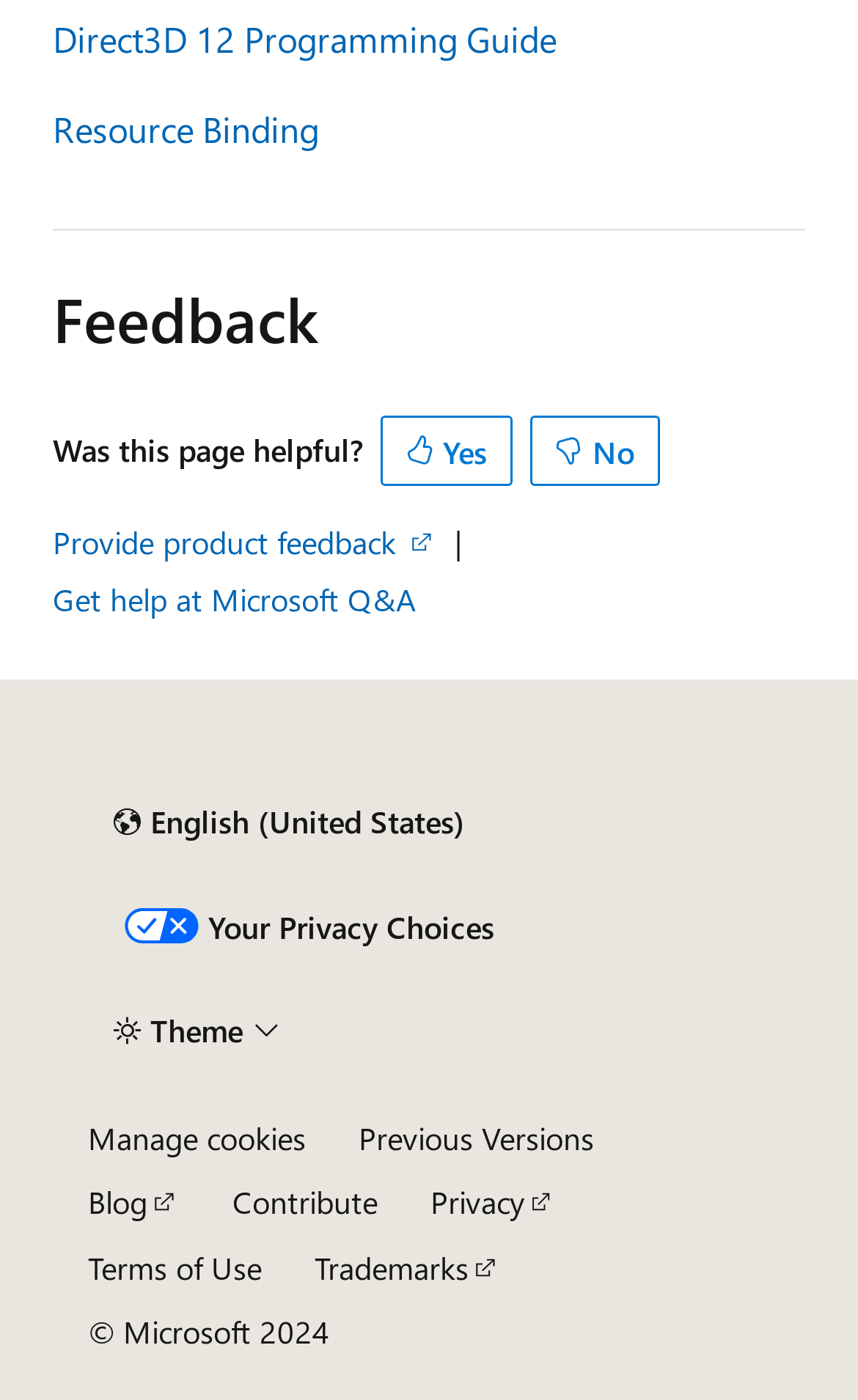Identify the bounding box coordinates of the clickable region necessary to fulfill the following instruction: "Change the theme". The bounding box coordinates should be four float numbers between 0 and 1, i.e., [left, top, right, bottom].

[0.103, 0.712, 0.356, 0.761]